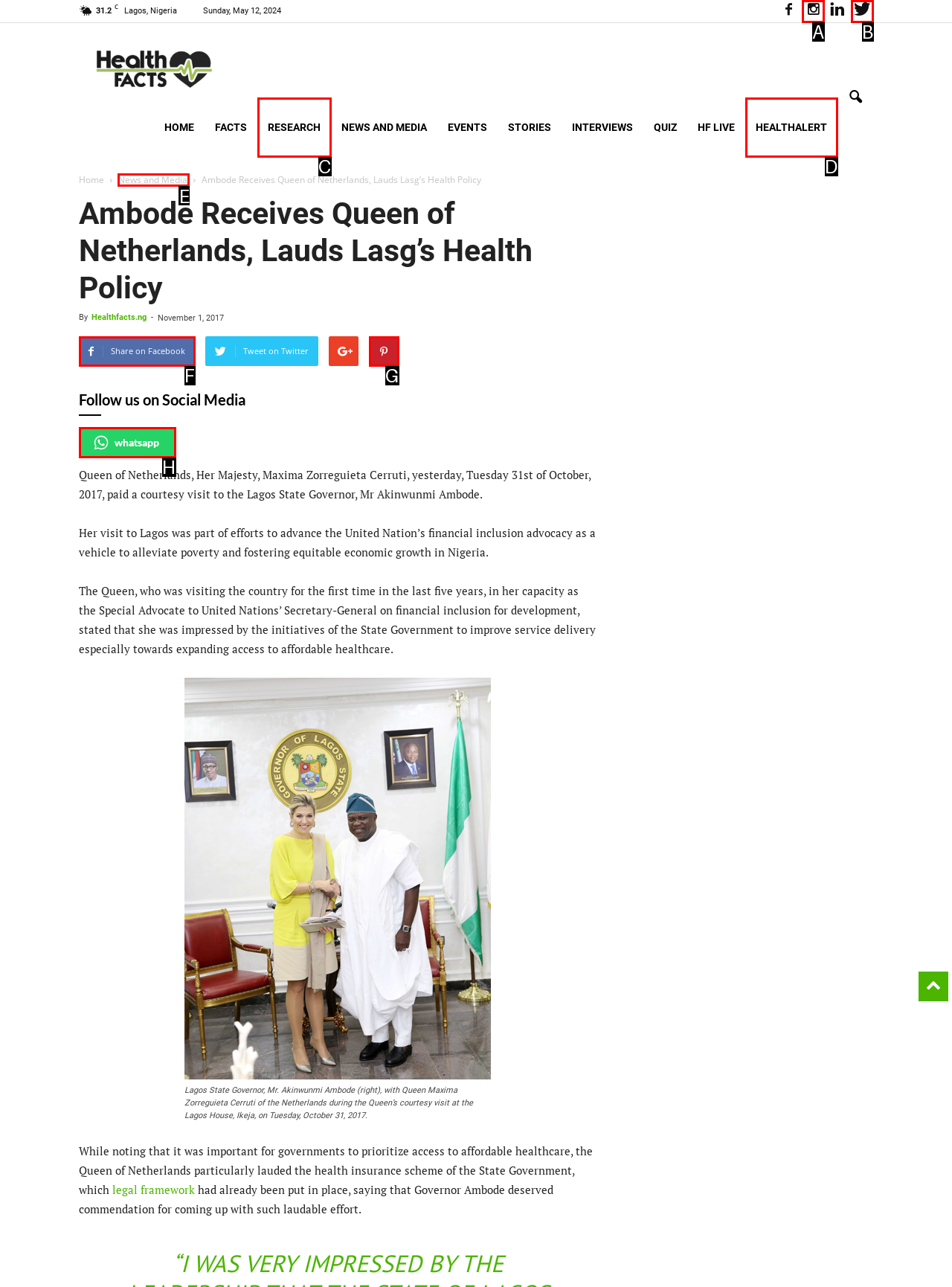Point out the specific HTML element to click to complete this task: View the 'NEWS AND MEDIA' page Reply with the letter of the chosen option.

E